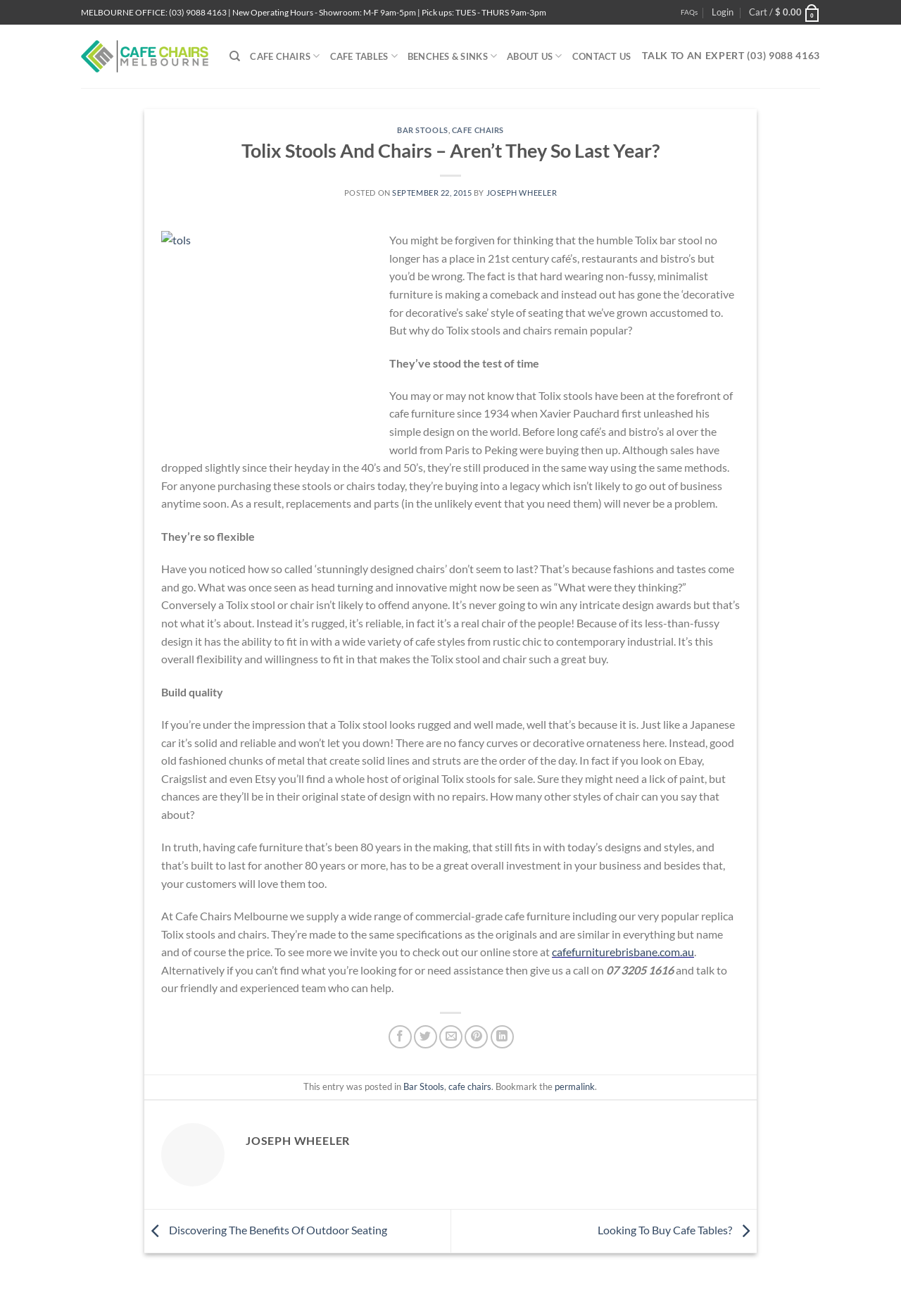Specify the bounding box coordinates (top-left x, top-left y, bottom-right x, bottom-right y) of the UI element in the screenshot that matches this description: Cafe Chairs

[0.278, 0.032, 0.355, 0.054]